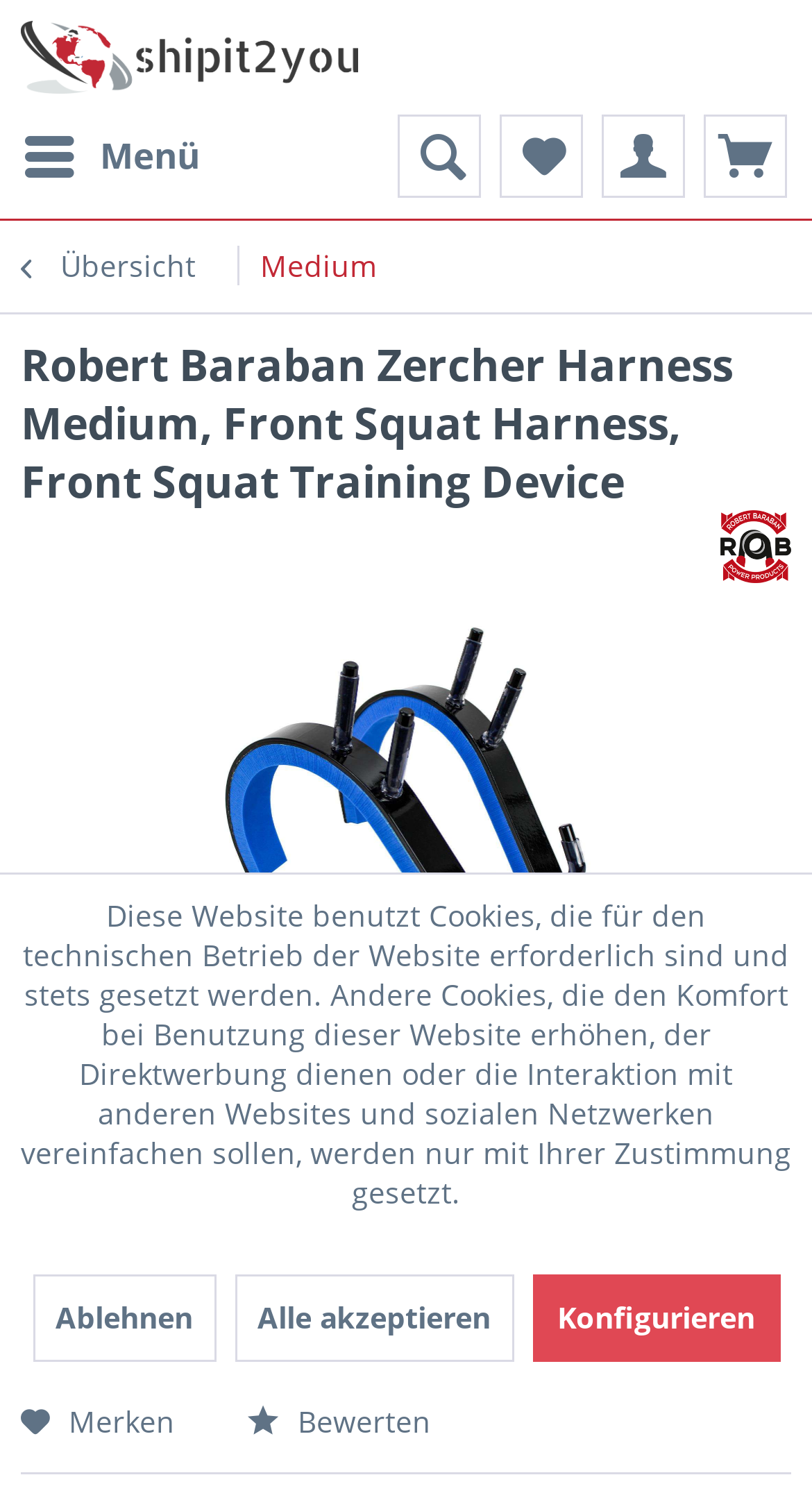What is the price of the Front Squat Harness? Analyze the screenshot and reply with just one word or a short phrase.

289.90€